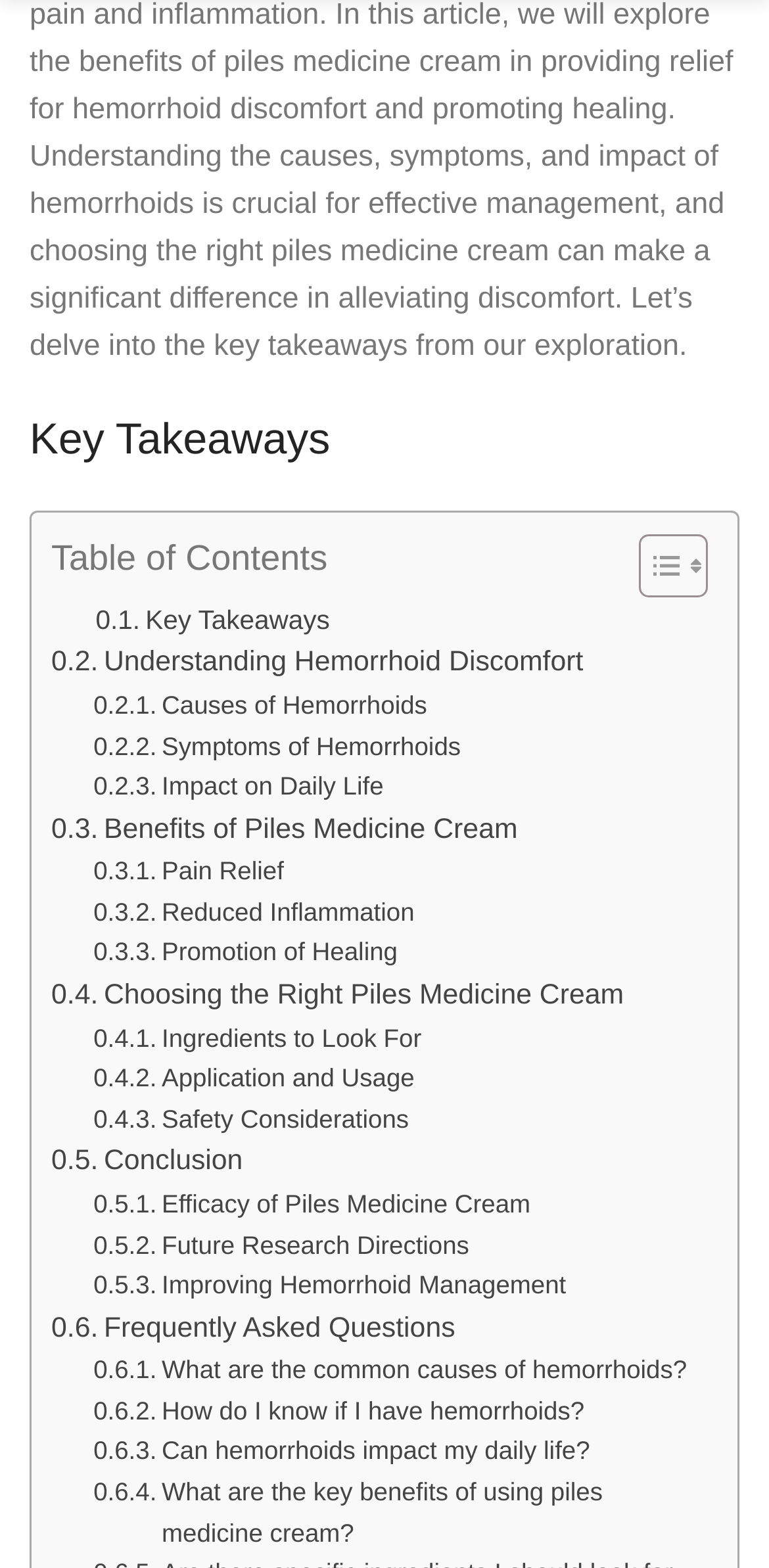Could you indicate the bounding box coordinates of the region to click in order to complete this instruction: "Read Key Takeaways".

[0.124, 0.382, 0.429, 0.409]